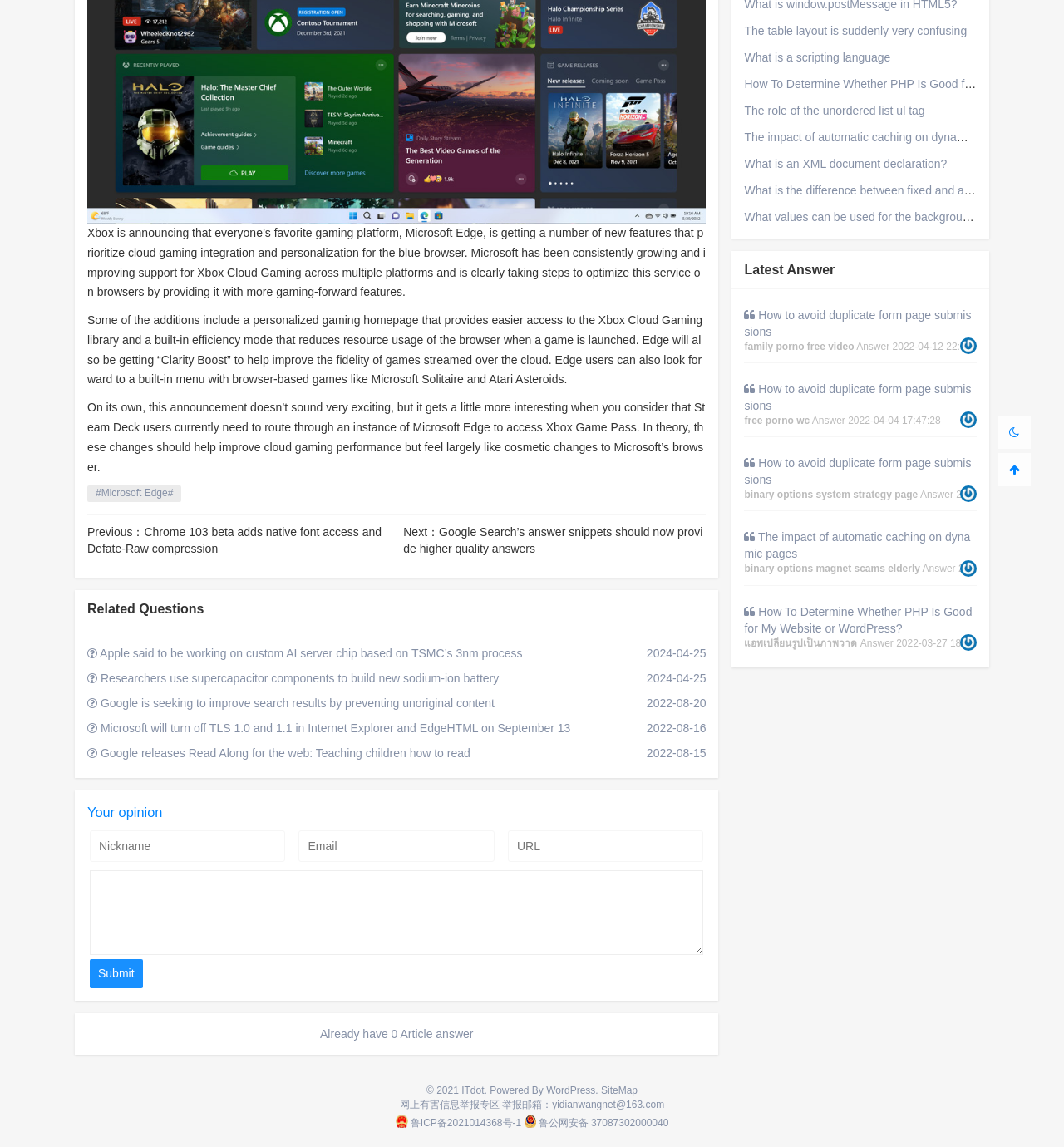Find the bounding box coordinates for the UI element that matches this description: "What is a scripting language".

[0.7, 0.044, 0.837, 0.056]